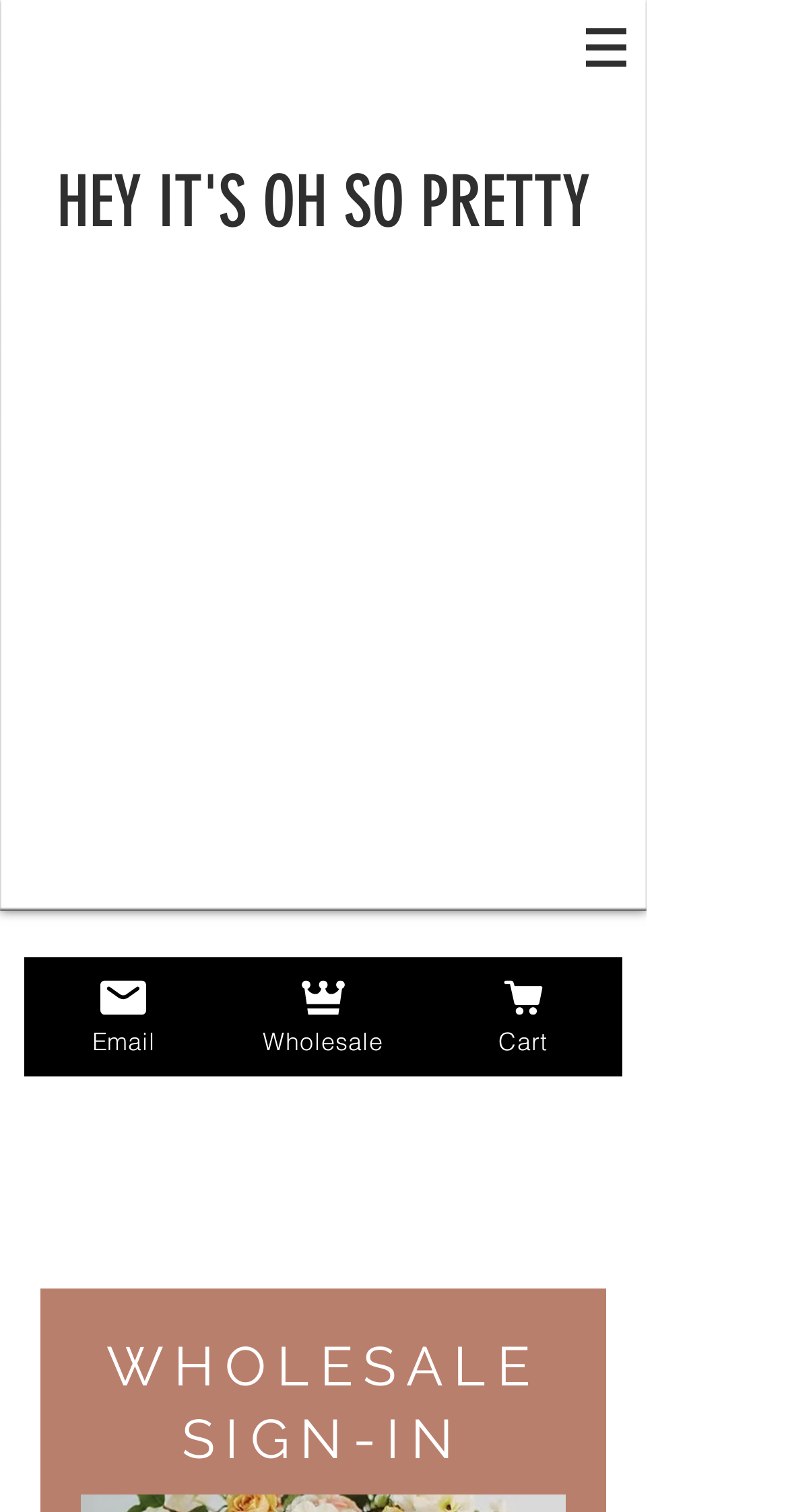Respond with a single word or phrase to the following question:
What is the significance of the image icons next to the links?

Visual aids